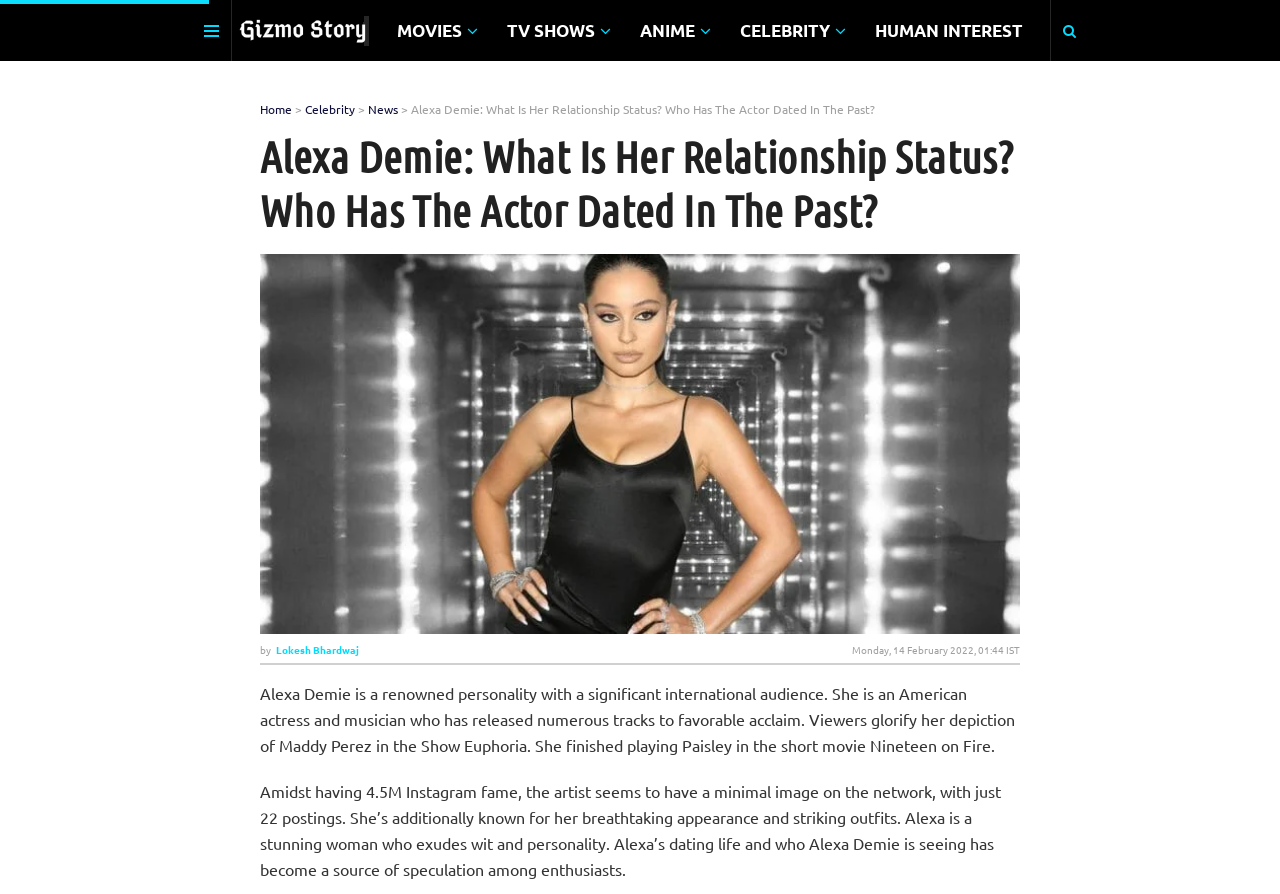Find and extract the text of the primary heading on the webpage.

Alexa Demie: What Is Her Relationship Status? Who Has The Actor Dated In The Past?